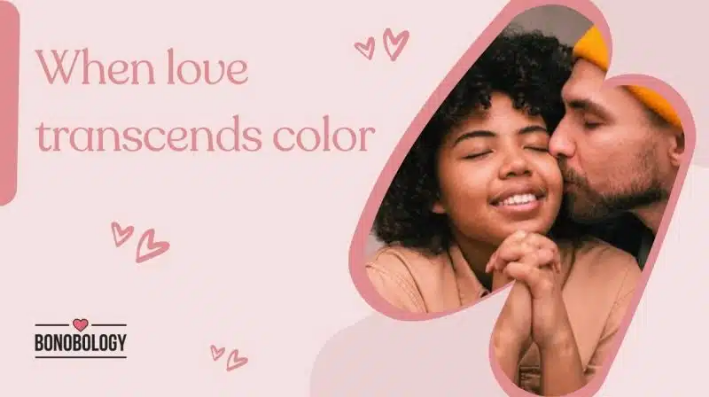Given the content of the image, can you provide a detailed answer to the question?
What is the name of the platform featured in the image?

The branding for Bonobology is prominently displayed at the bottom of the image, indicating that the platform is focused on relationship discussions and is likely the source of the image.